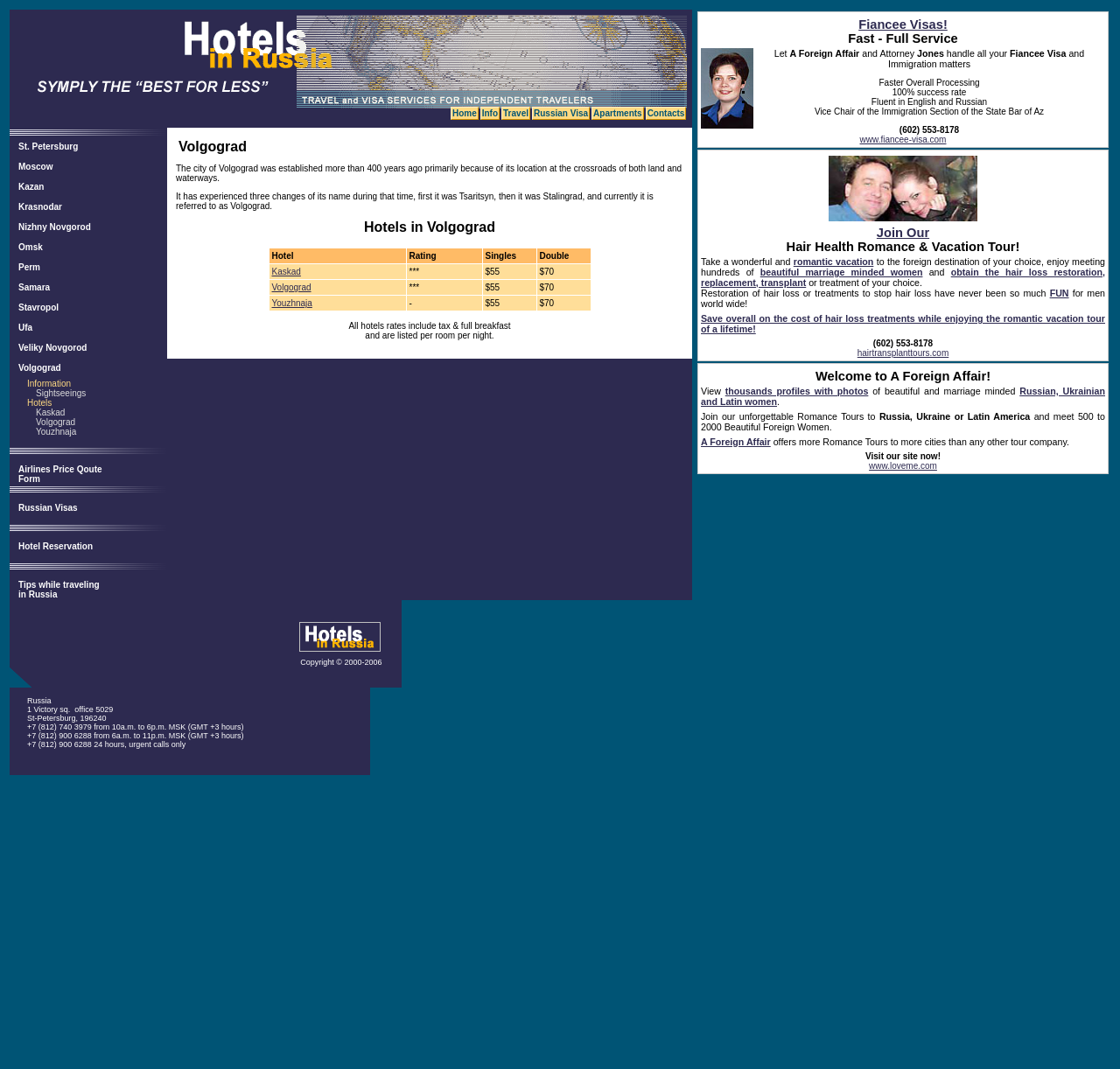Carefully examine the image and provide an in-depth answer to the question: What is the price of a single room at the Volgograd hotel?

According to the table under the 'Hotels in Volgograd' heading, the price of a single room at the Volgograd hotel is $55.